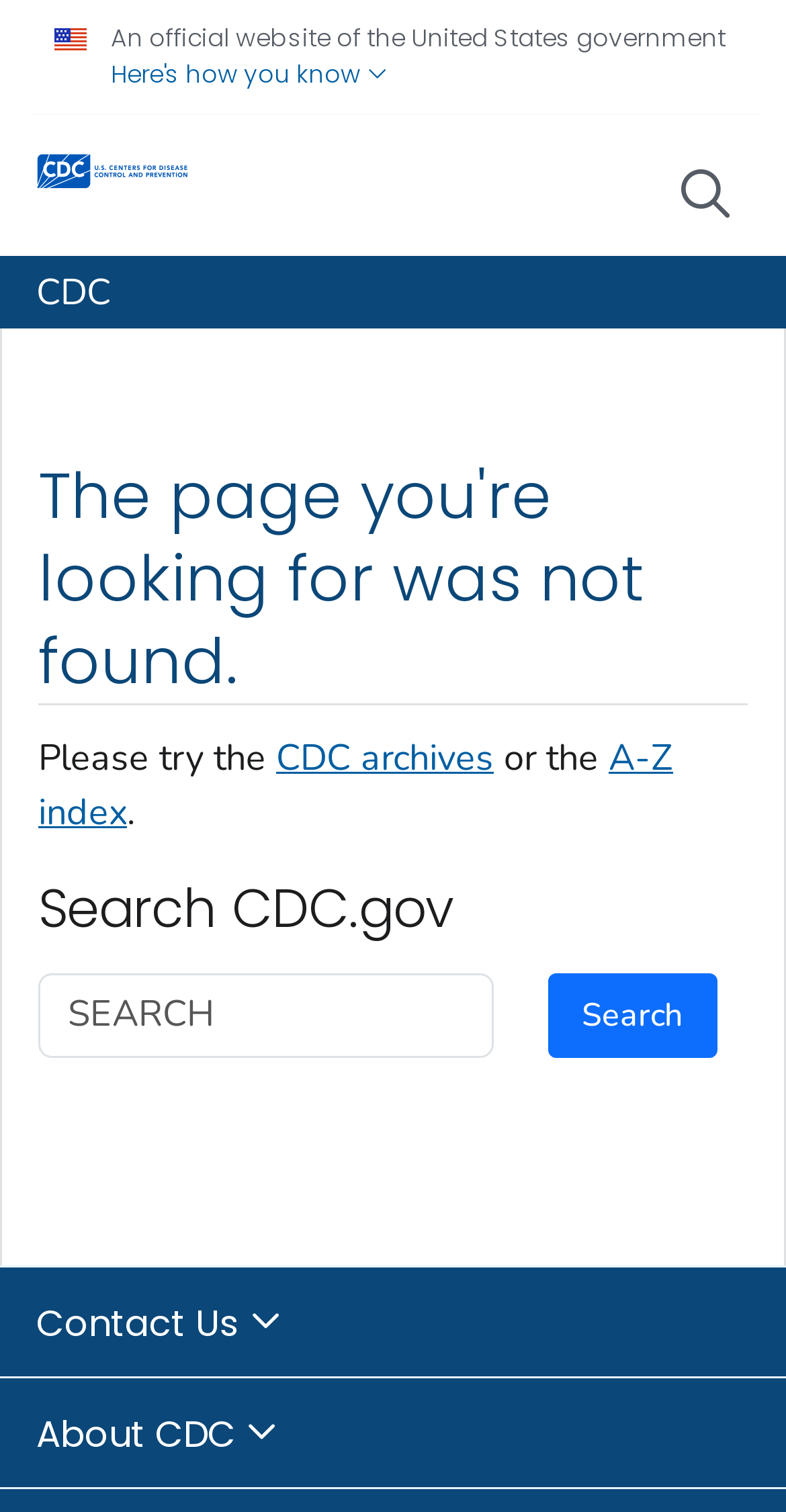Identify the bounding box coordinates for the region to click in order to carry out this instruction: "Get in touch through email". Provide the coordinates using four float numbers between 0 and 1, formatted as [left, top, right, bottom].

None